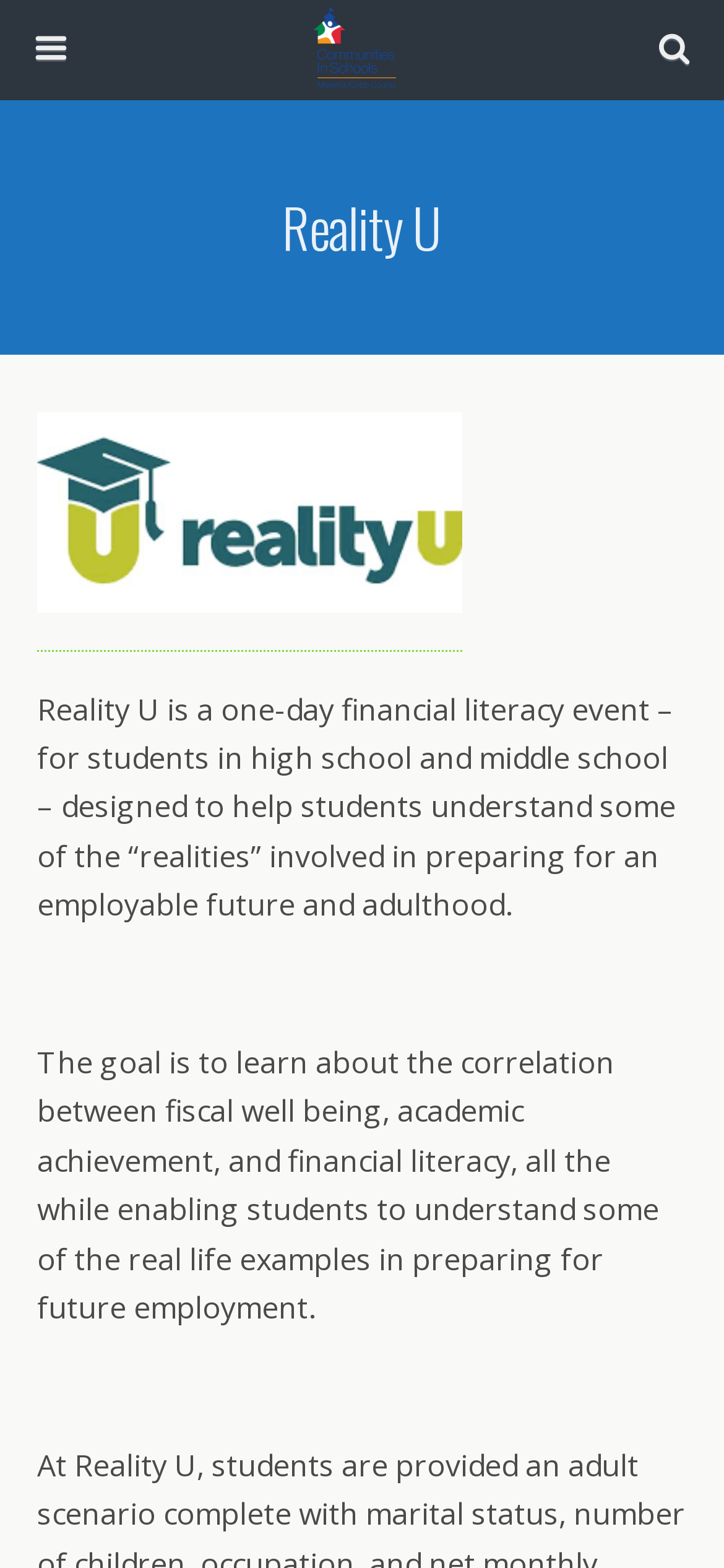What is the format of Reality U?
Please provide a full and detailed response to the question.

The webpage describes Reality U as a one-day financial literacy event. This indicates that the program is a single-day event, rather than a multi-day or ongoing program.